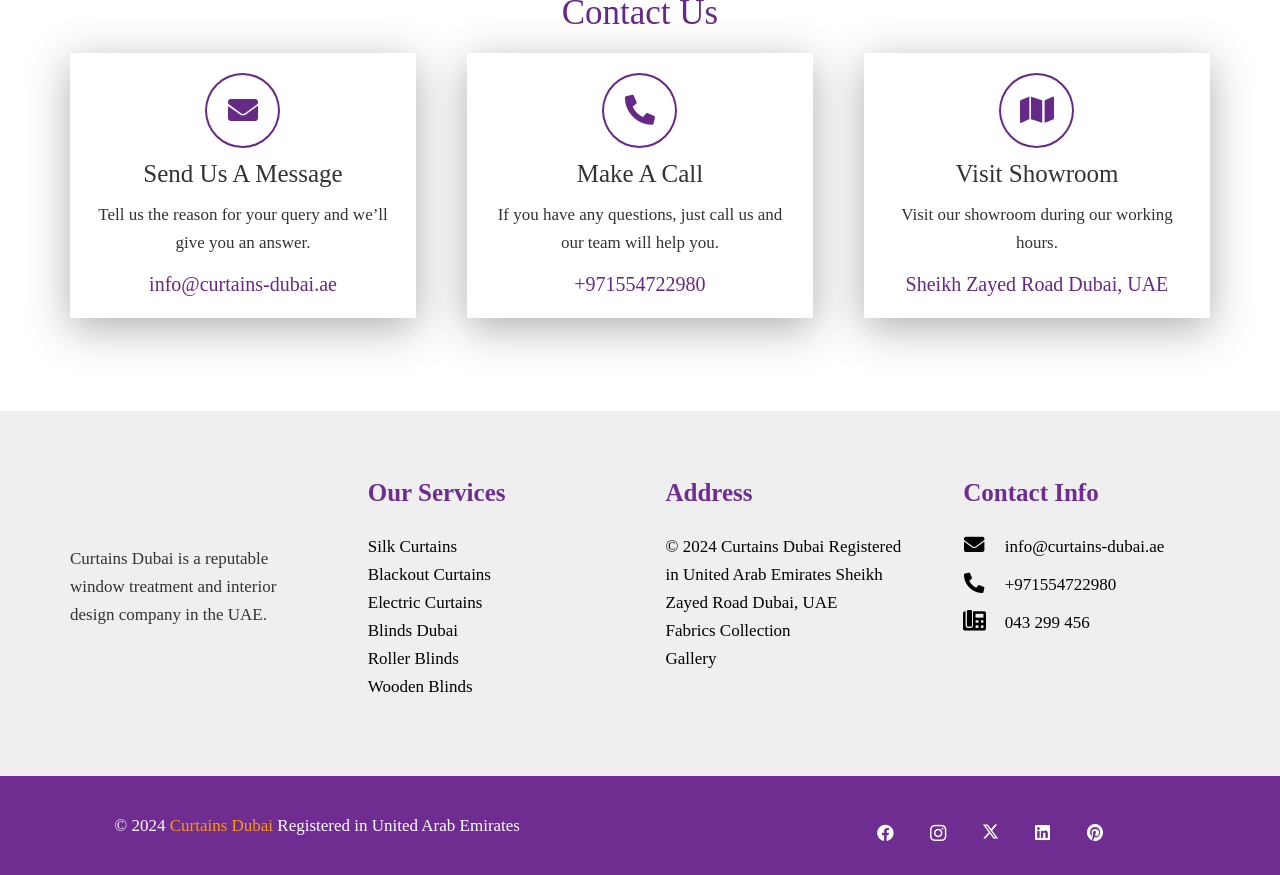Refer to the image and offer a detailed explanation in response to the question: How many social media platforms are linked?

The social media platforms are obtained from the bottom of the webpage, which includes links to Facebook, Instagram, Twitter, LinkedIn, and Pinterest.